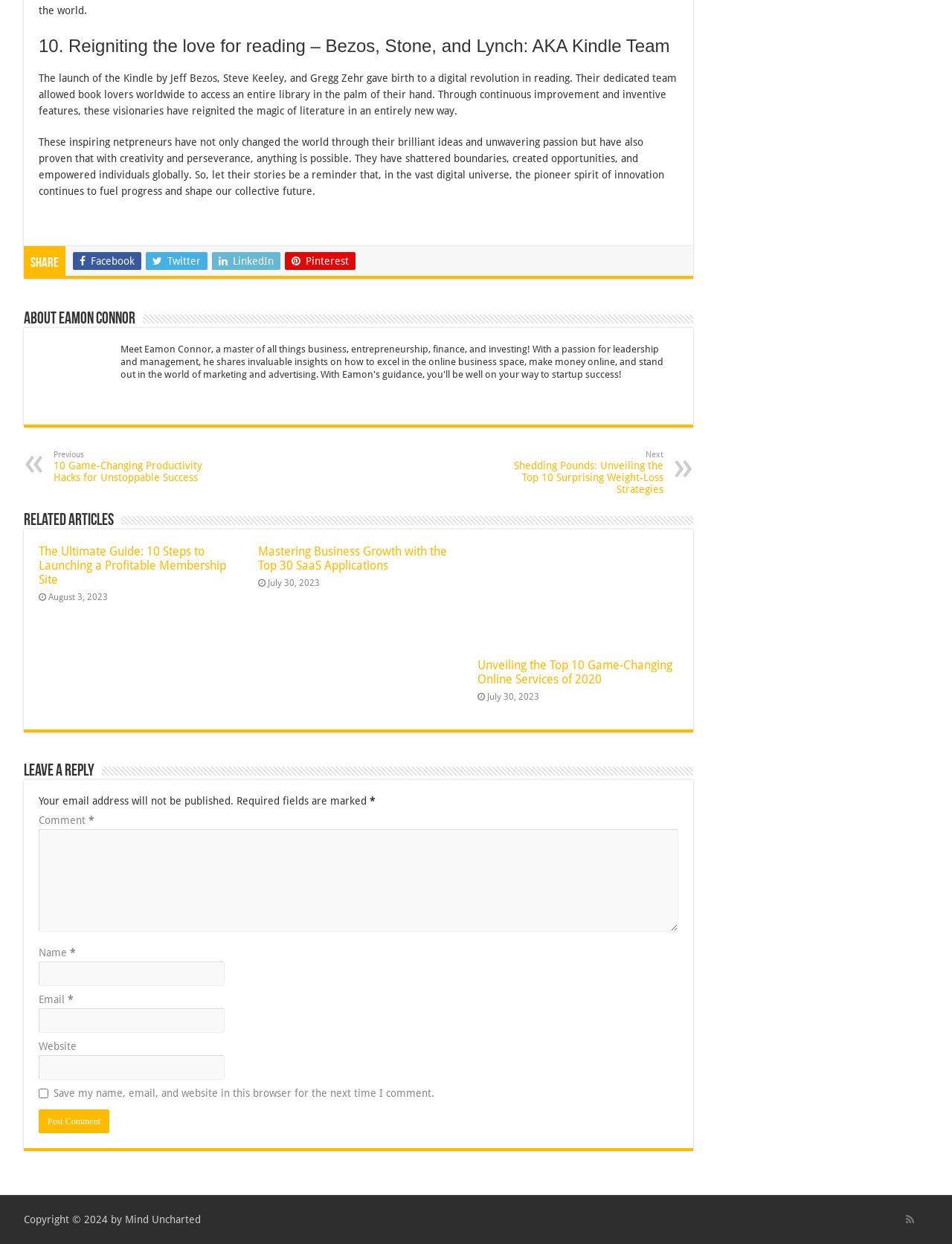Please identify the bounding box coordinates of the region to click in order to complete the given instruction: "Read the previous article". The coordinates should be four float numbers between 0 and 1, i.e., [left, top, right, bottom].

[0.056, 0.362, 0.216, 0.389]